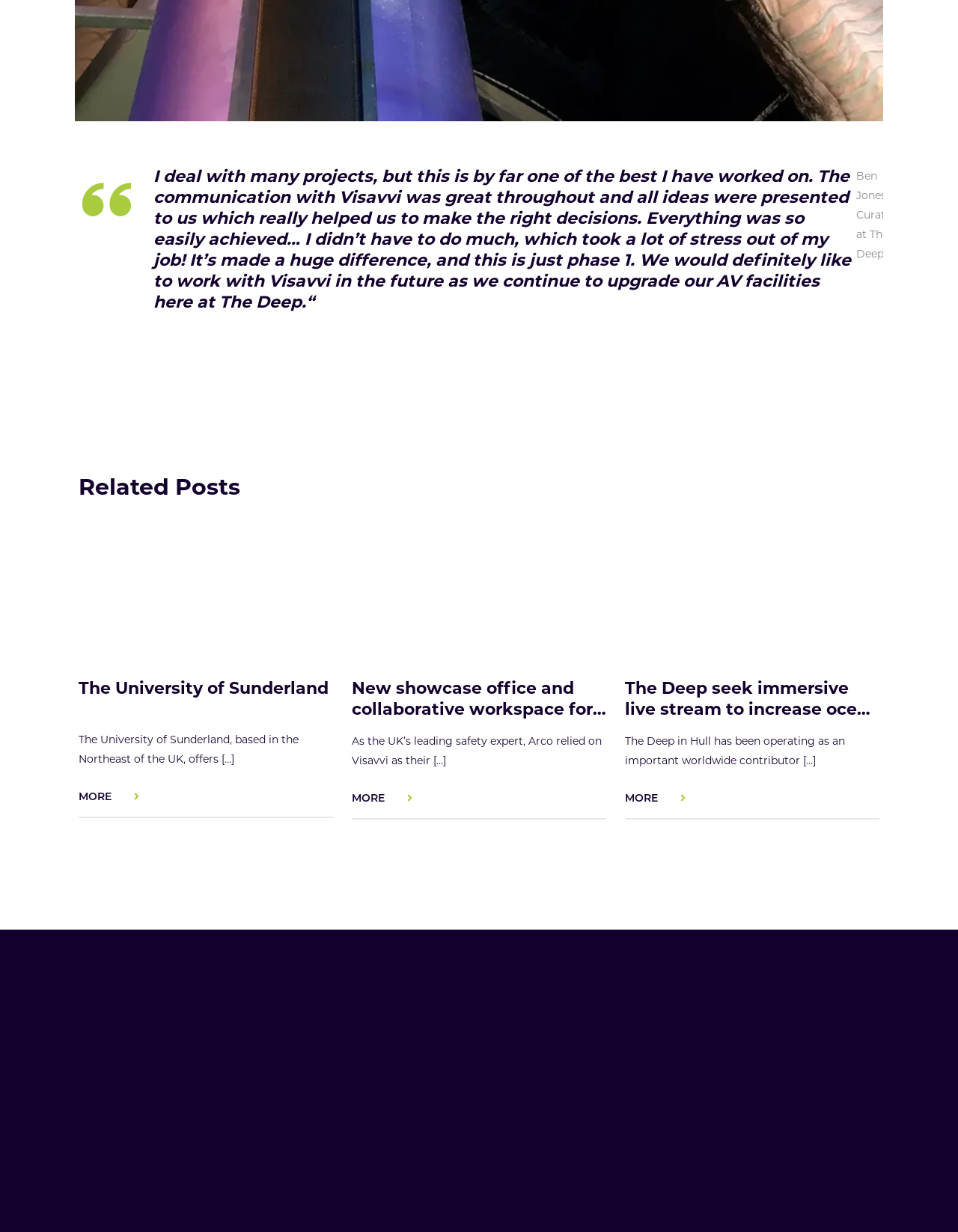Provide your answer to the question using just one word or phrase: What is the name of the curator at The Deep?

Ben Jones